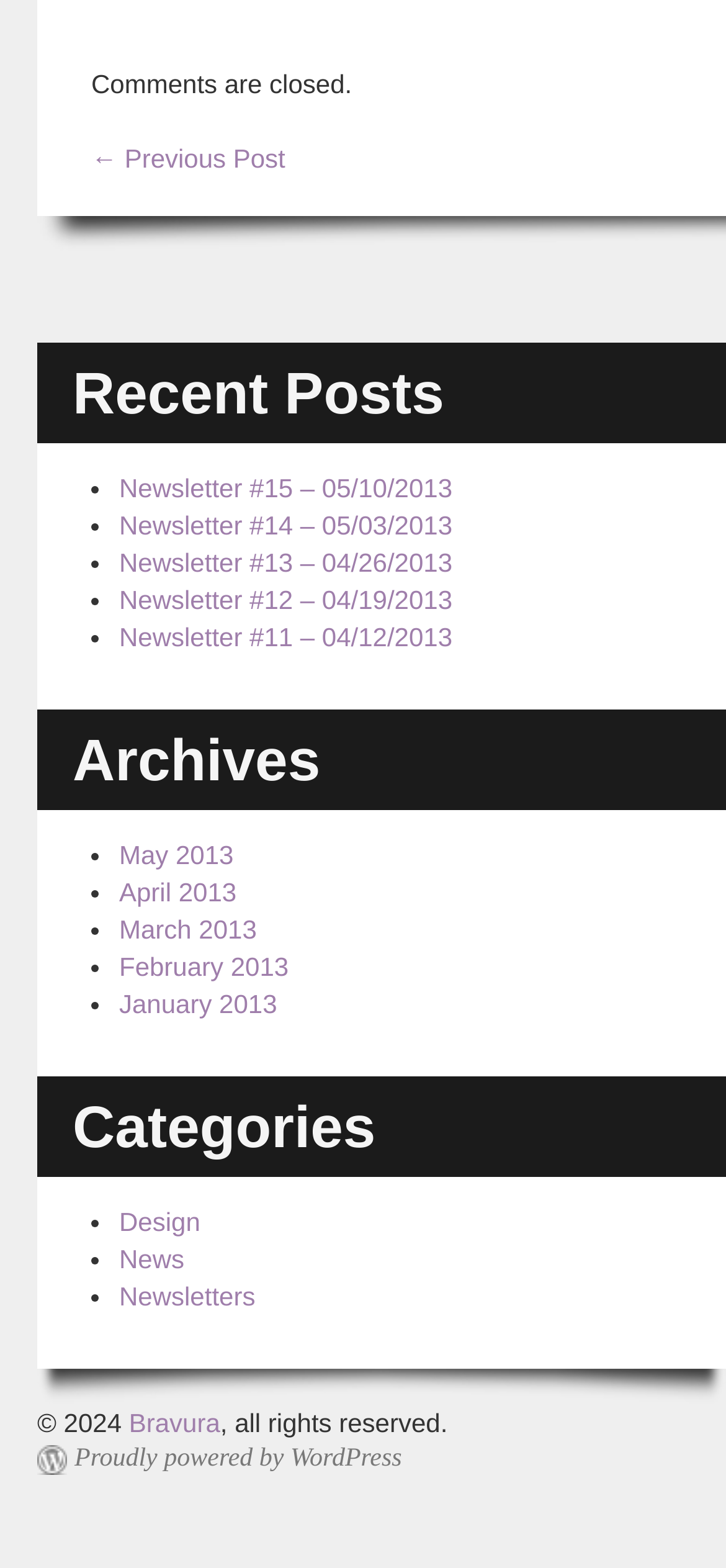Please provide a comprehensive answer to the question below using the information from the image: What is the purpose of the section with links to 'Newsletter #15 – 05/10/2013', etc.?

I found the answer by examining the heading element 'Recent Posts' which is located above the list of links to newsletters, indicating that this section is dedicated to showcasing recent posts on the website.